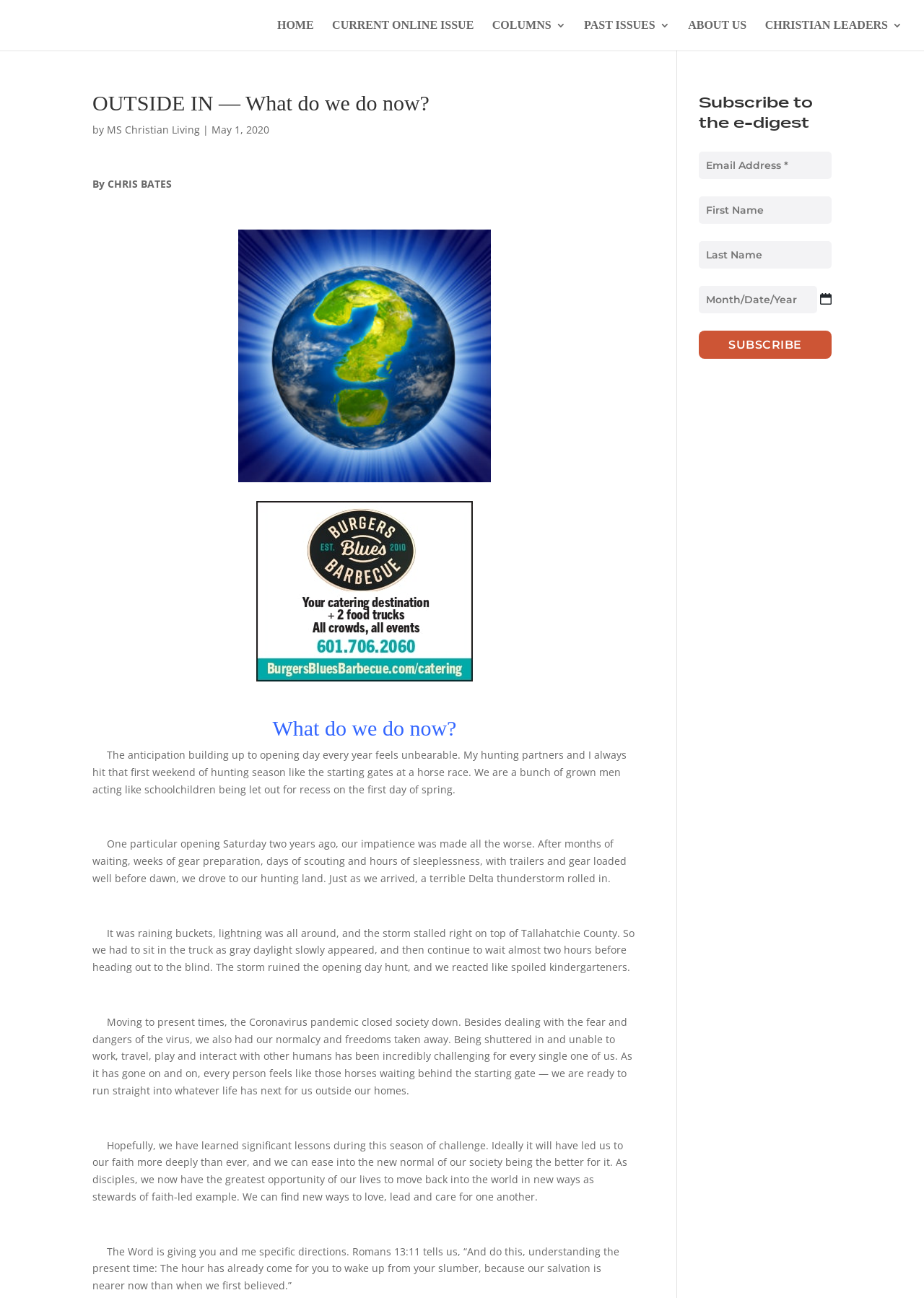Determine the bounding box coordinates for the element that should be clicked to follow this instruction: "Click the HOME link". The coordinates should be given as four float numbers between 0 and 1, in the format [left, top, right, bottom].

[0.3, 0.016, 0.34, 0.039]